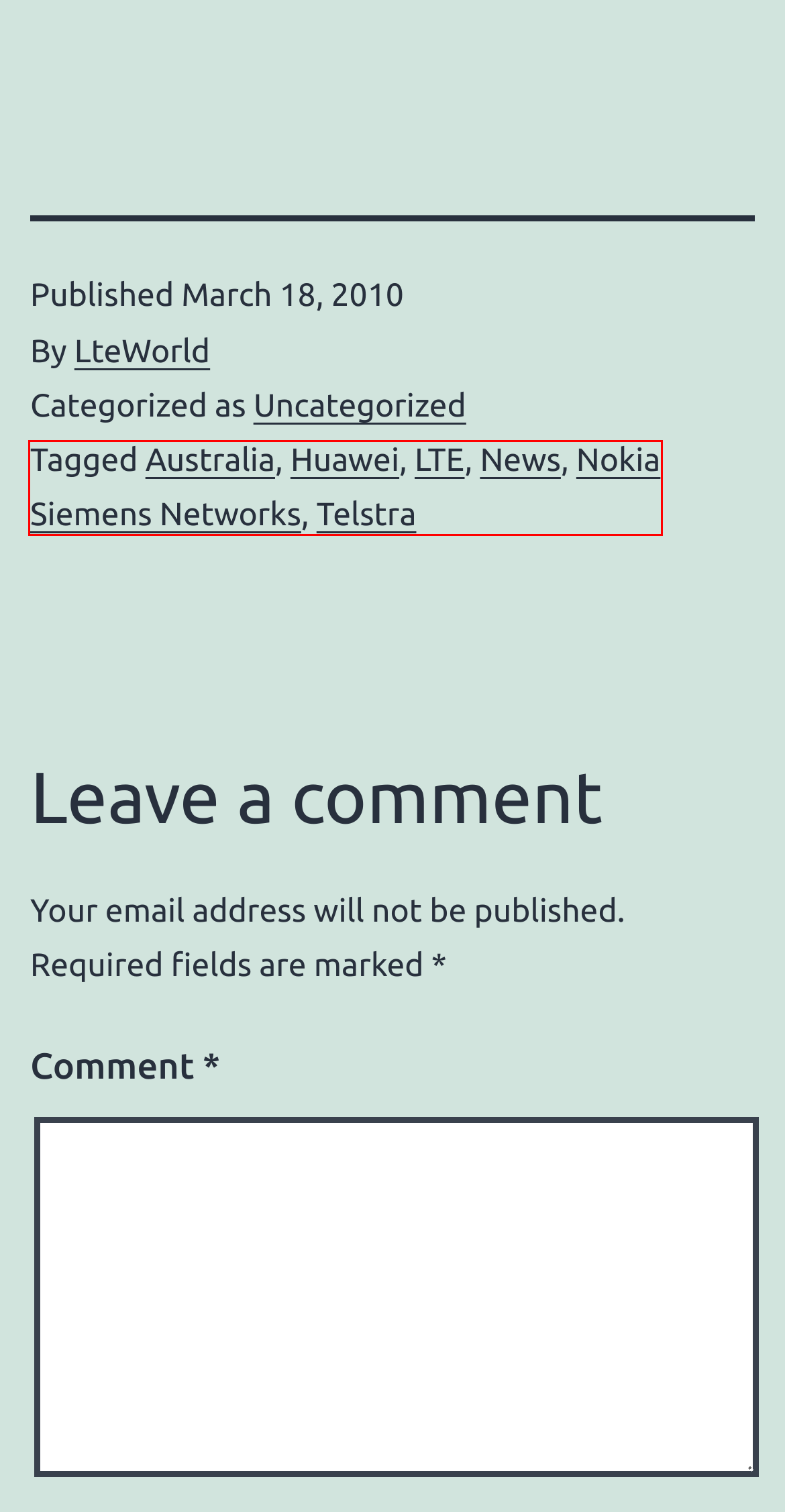You are given a webpage screenshot where a red bounding box highlights an element. Determine the most fitting webpage description for the new page that loads after clicking the element within the red bounding box. Here are the candidates:
A. LTE – TelecomGrid
B. Uncategorized – TelecomGrid
C. Telstra – TelecomGrid
D. LteWorld – TelecomGrid
E. Huawei – TelecomGrid
F. News – TelecomGrid
G. Australia – TelecomGrid
H. Nokia Siemens Networks – TelecomGrid

H